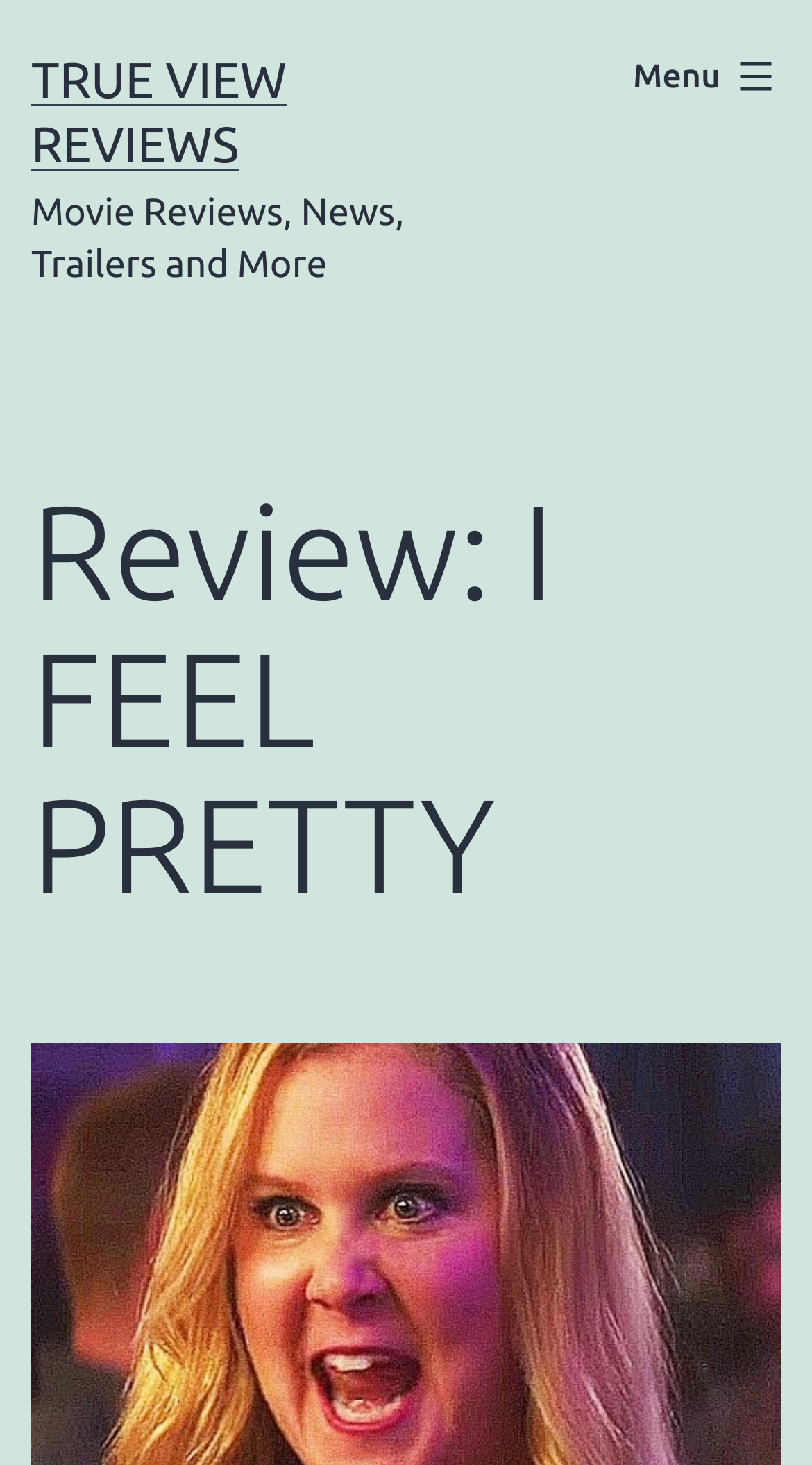Please determine the bounding box of the UI element that matches this description: Menu Close. The coordinates should be given as (top-left x, top-left y, bottom-right x, bottom-right y), with all values between 0 and 1.

[0.741, 0.021, 1.0, 0.084]